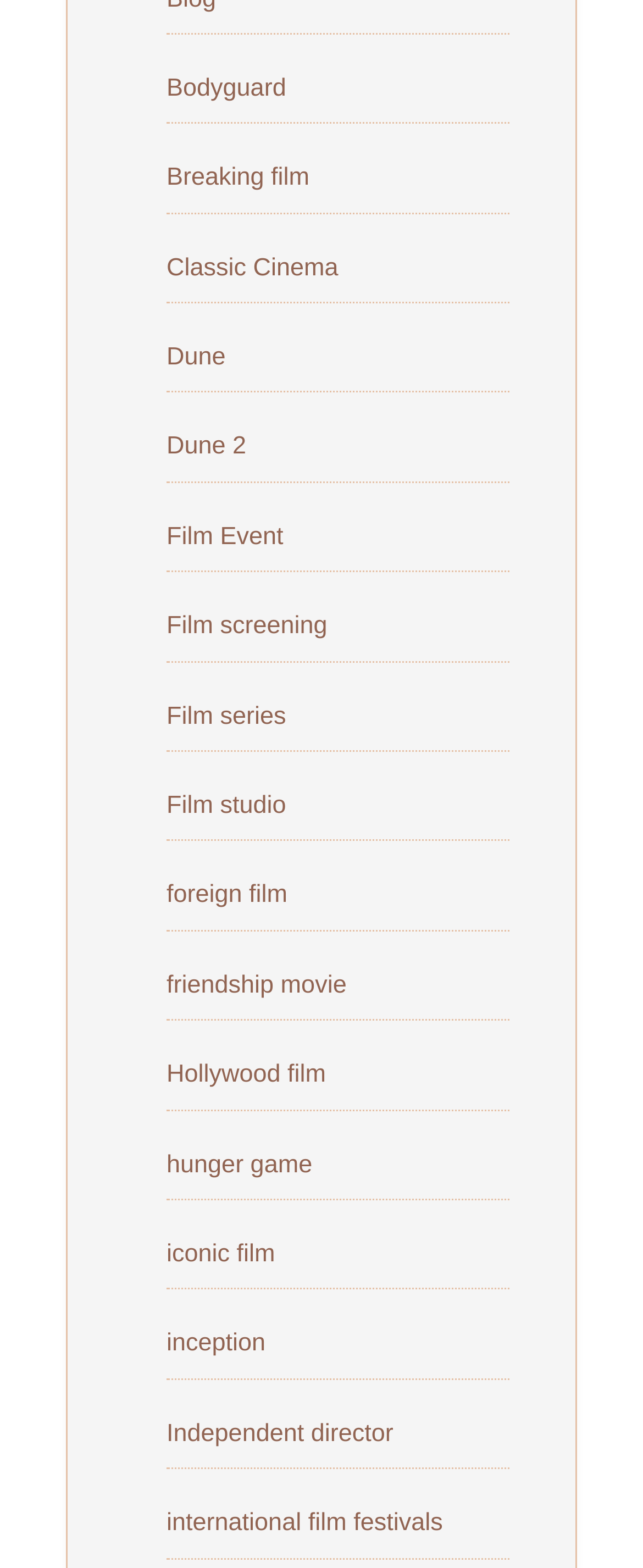Use a single word or phrase to answer the question: 
Is there a link to a specific movie franchise on this page?

Yes